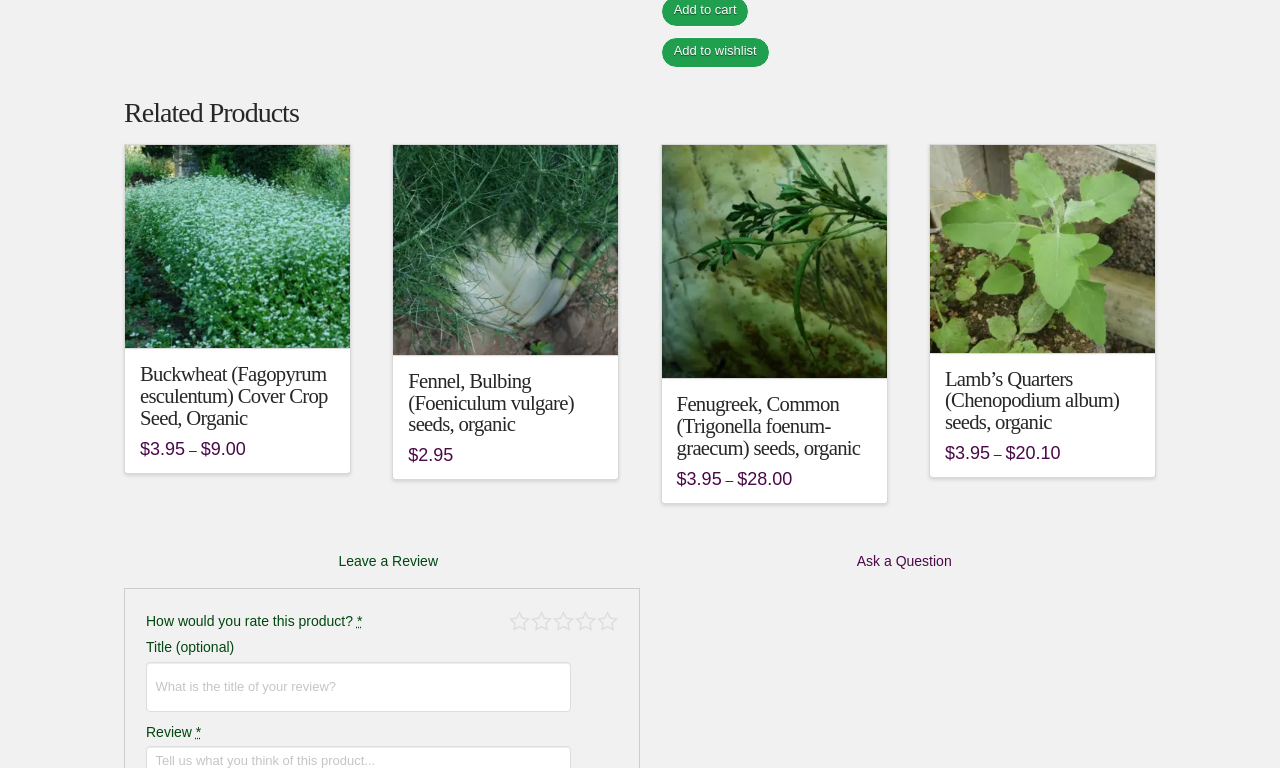What is the rating of Fennel, Bulbing seeds? Based on the image, give a response in one word or a short phrase.

5.00 out of 5